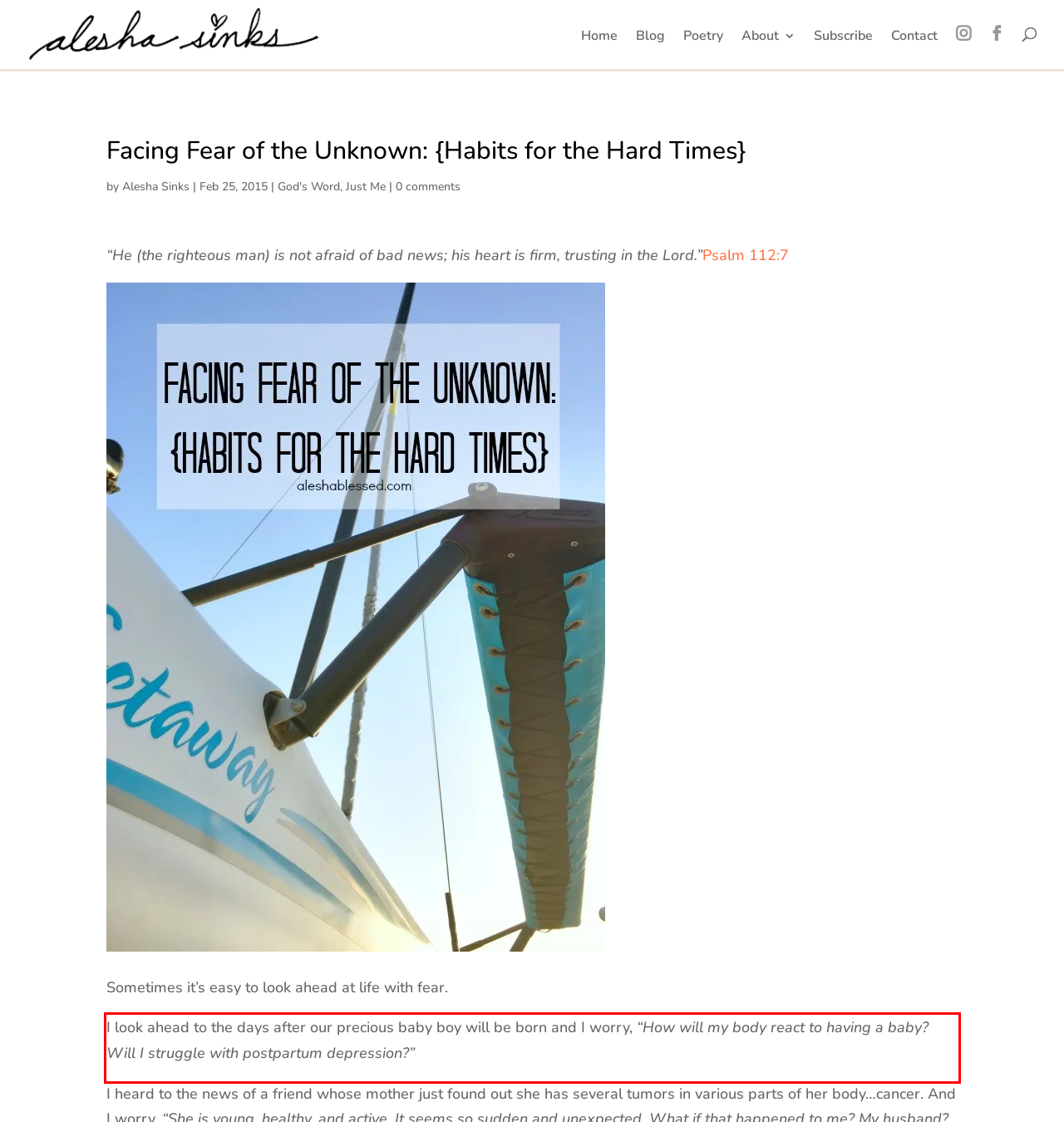Please take the screenshot of the webpage, find the red bounding box, and generate the text content that is within this red bounding box.

I look ahead to the days after our precious baby boy will be born and I worry, “How will my body react to having a baby? Will I struggle with postpartum depression?”